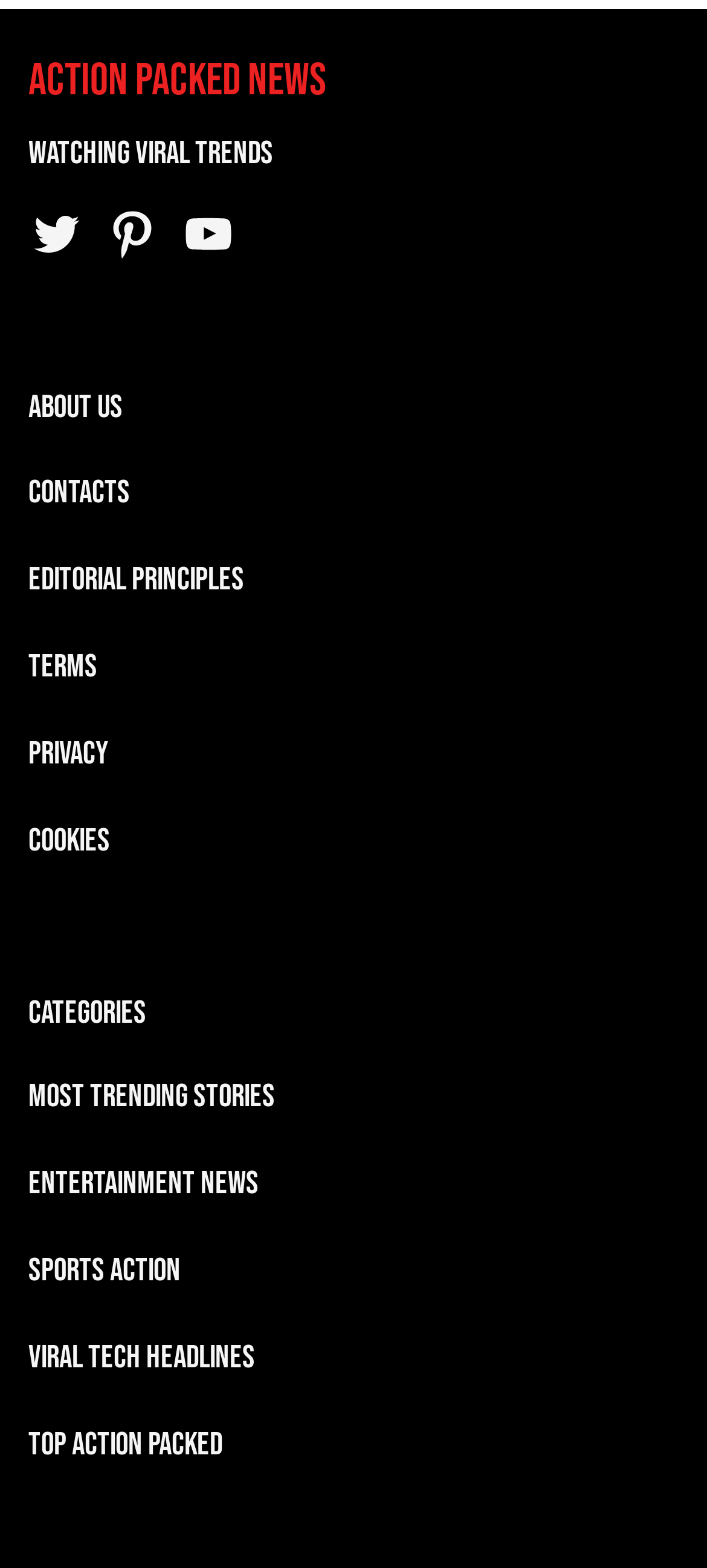How many links are in the 'Navigation 2' section?
Analyze the image and deliver a detailed answer to the question.

The number of links in the 'Navigation 2' section can be determined by counting the link elements within the navigation element with the text 'Navigation 2', which are 'CONTACTS', 'EDITORIAL PRINCIPLES', 'TERMS', 'PRIVACY', and 'COOKIES'.